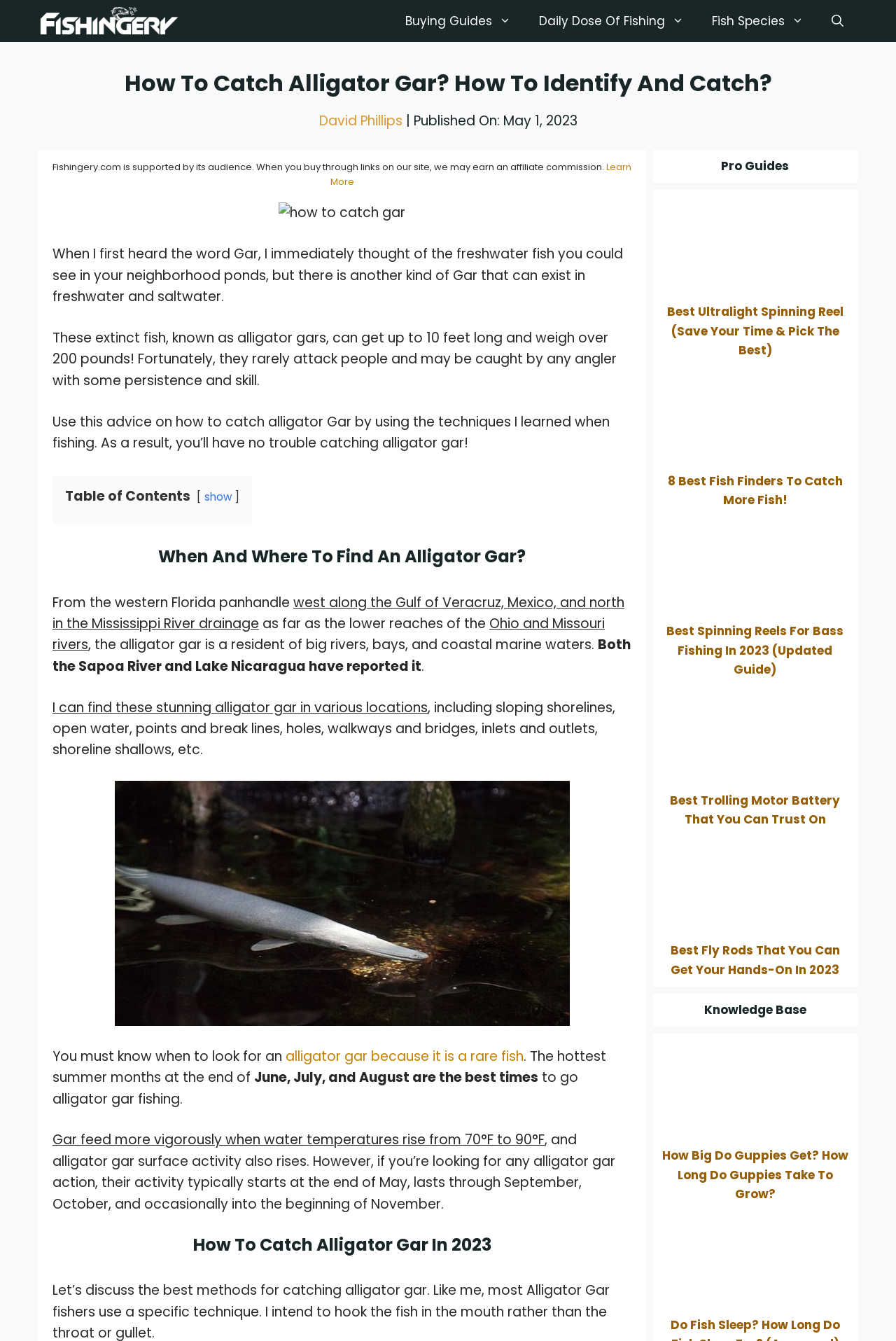Identify the text that serves as the heading for the webpage and generate it.

How To Catch Alligator Gar? How To Identify And Catch?